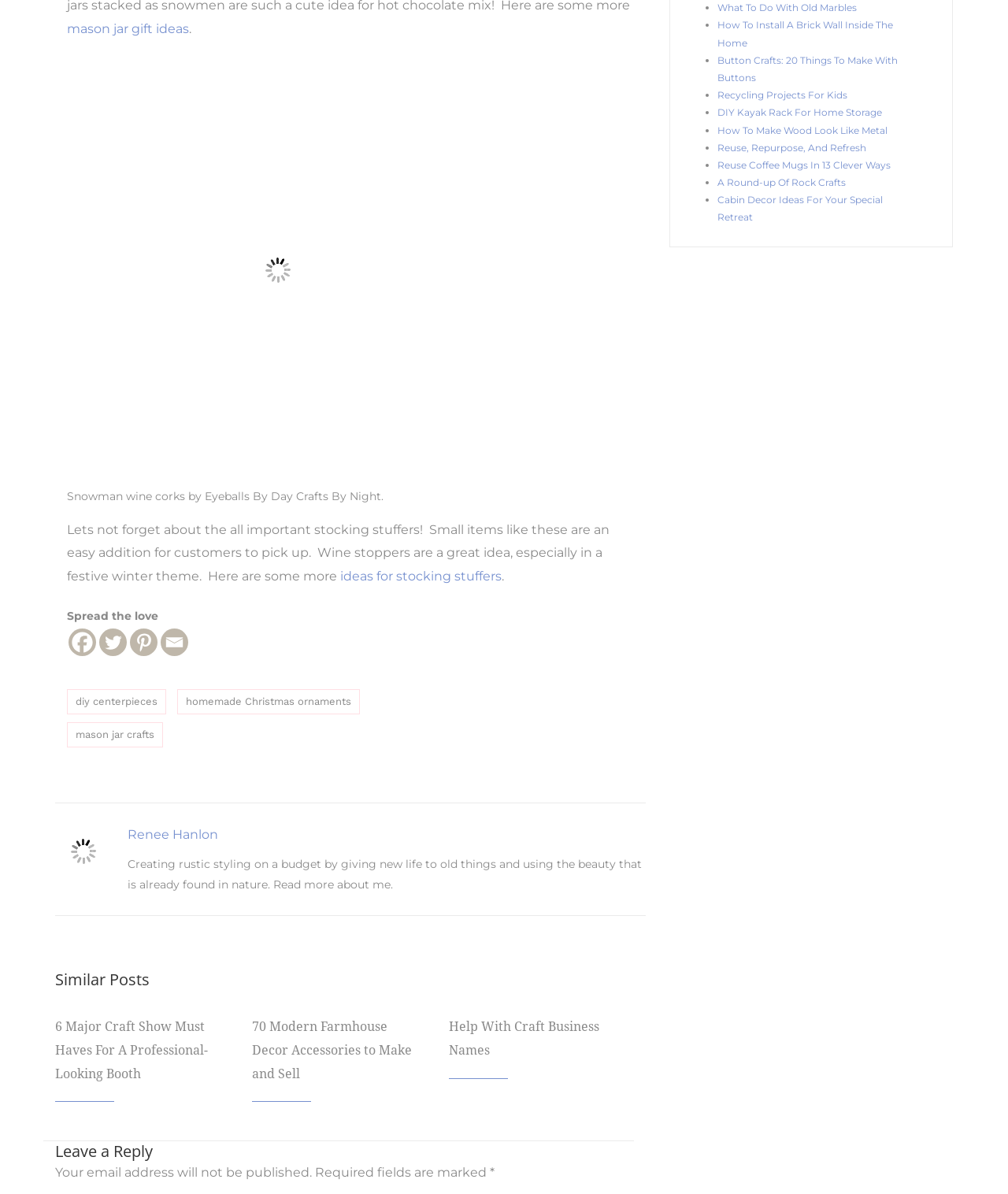What is the purpose of the section with links like 'Facebook' and 'Twitter'?
Please answer using one word or phrase, based on the screenshot.

Sharing the content